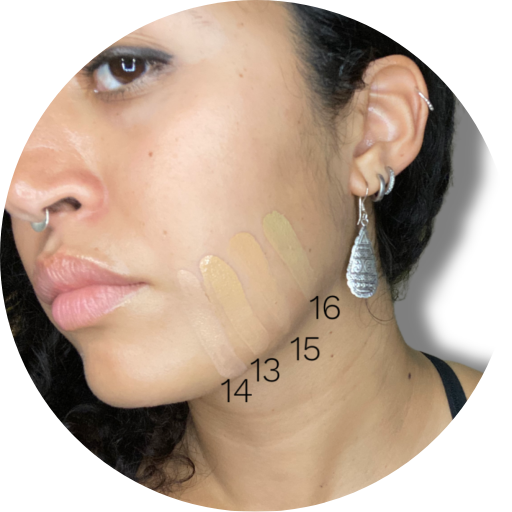What is highlighted in the model's features?
Using the image as a reference, answer the question in detail.

The model's skin tone and features are highlighted in the image, providing a real-life context for the foundation's application and allowing viewers to see how the different shades would look on their own skin.